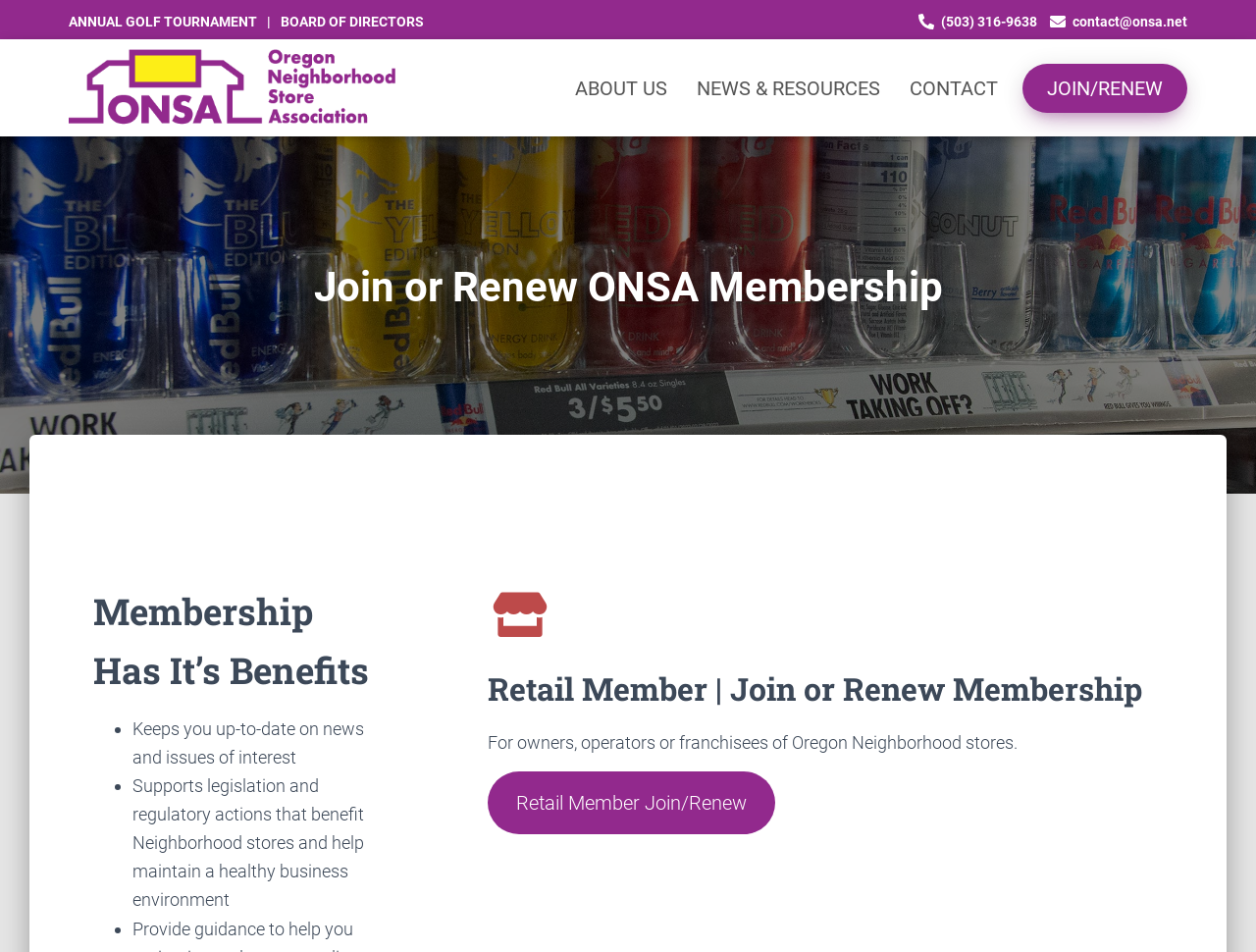What is the phone number to contact ONSA? Please answer the question using a single word or phrase based on the image.

(503) 316-9638